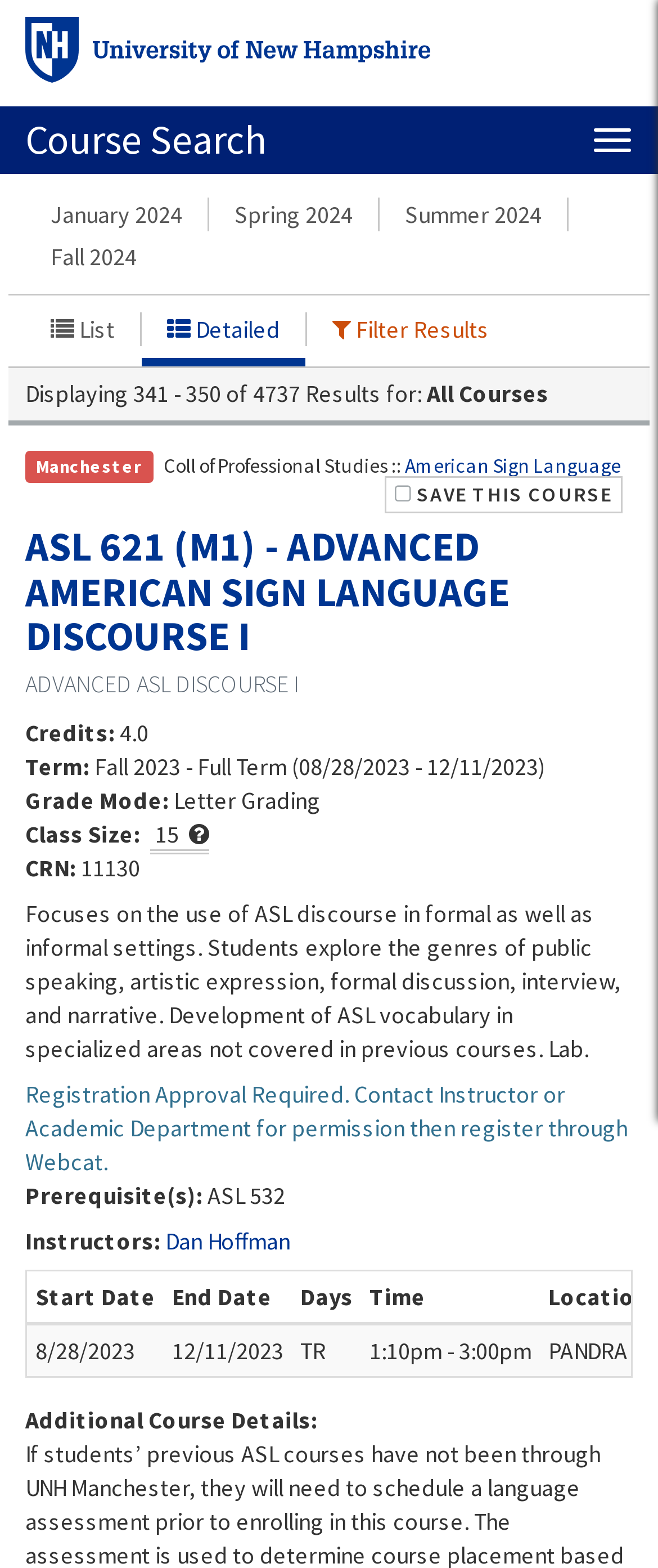Please identify the bounding box coordinates of the clickable element to fulfill the following instruction: "View the 'ASL 621 (M1) - ADVANCED AMERICAN SIGN LANGUAGE DISCOURSE I' course details". The coordinates should be four float numbers between 0 and 1, i.e., [left, top, right, bottom].

[0.038, 0.332, 0.774, 0.422]